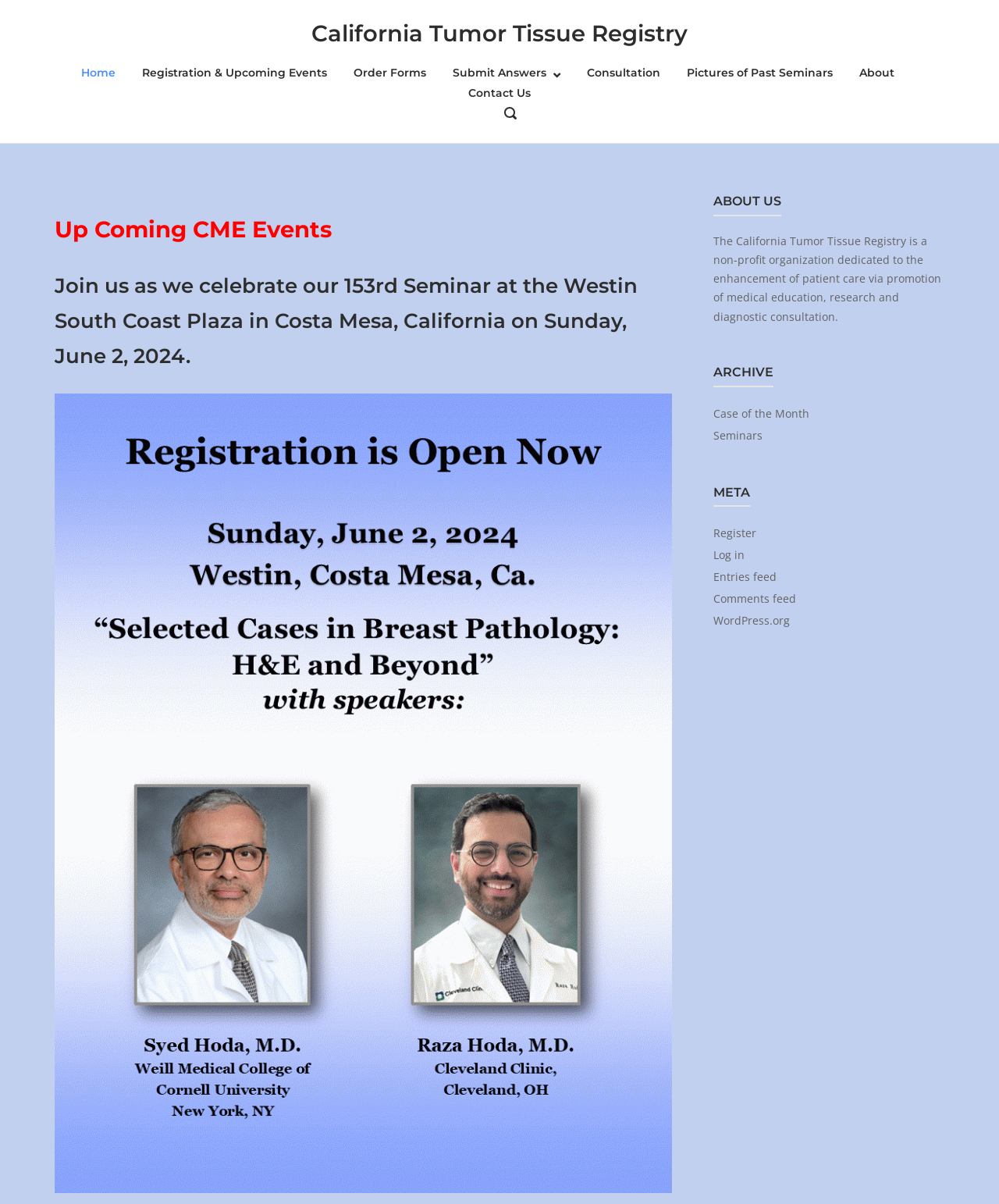Based on the element description, predict the bounding box coordinates (top-left x, top-left y, bottom-right x, bottom-right y) for the UI element in the screenshot: Pictures of Past Seminars

[0.688, 0.054, 0.834, 0.066]